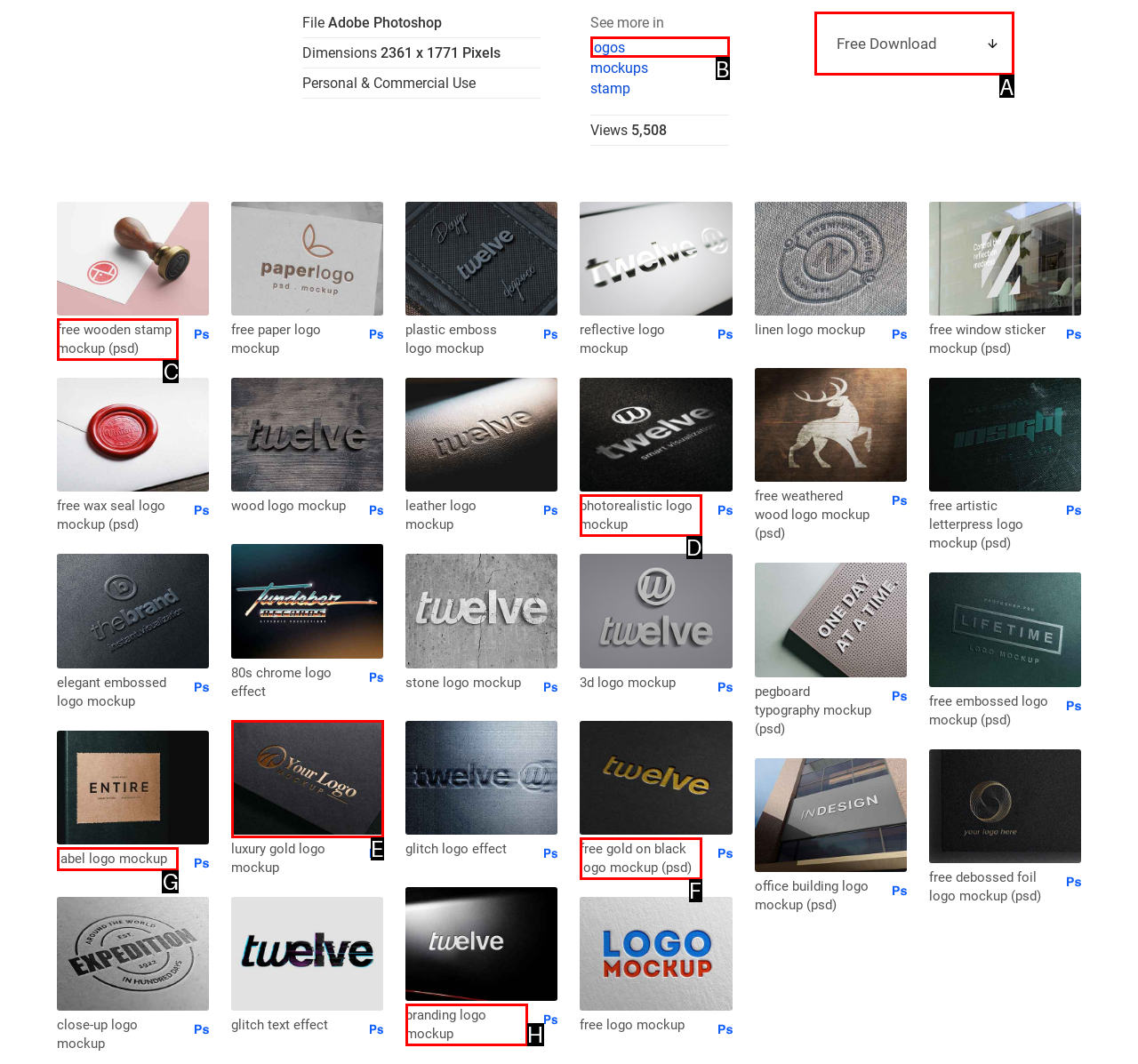Determine which HTML element I should select to execute the task: Click on the Free Download button
Reply with the corresponding option's letter from the given choices directly.

A